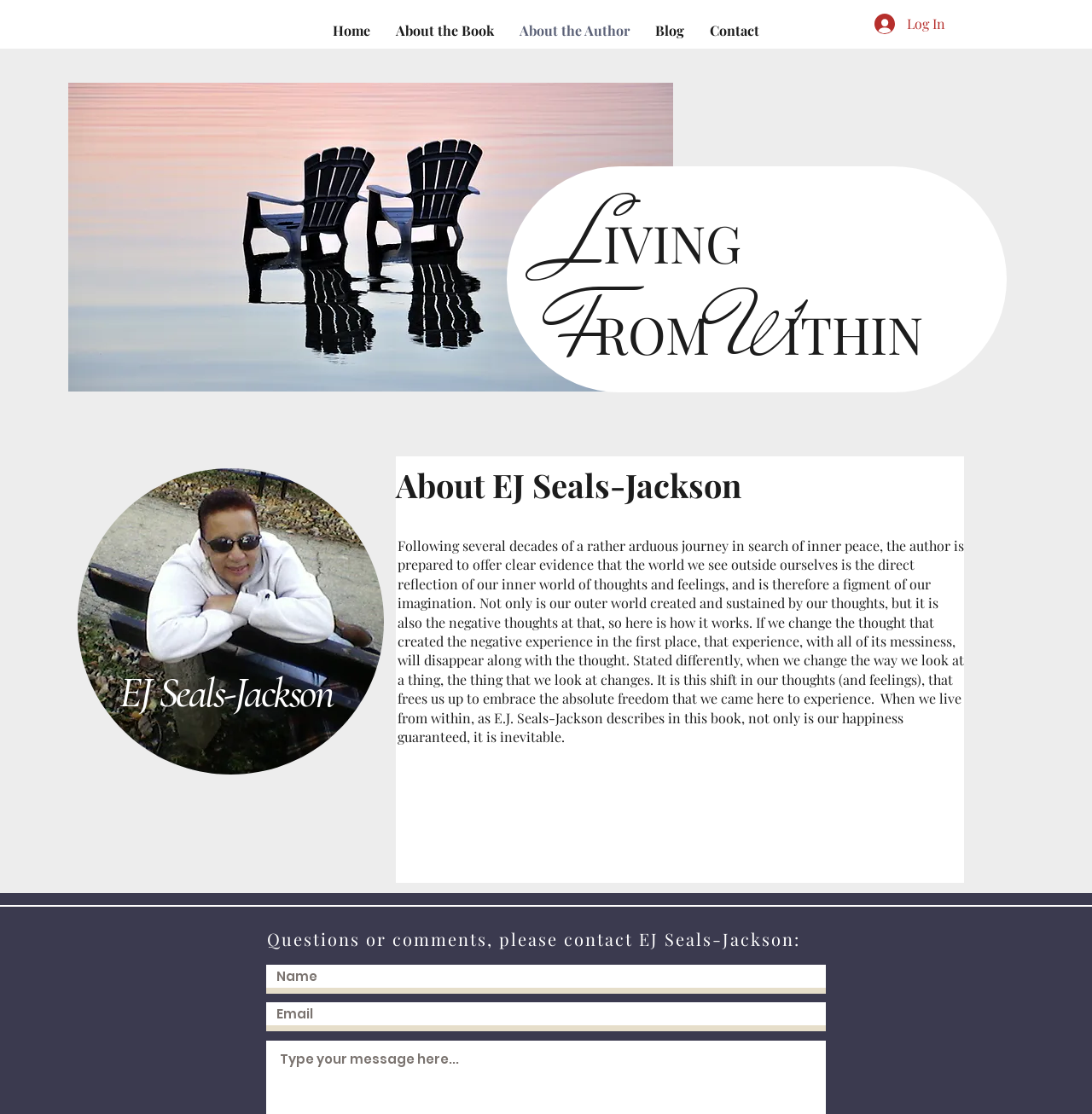Refer to the image and offer a detailed explanation in response to the question: What is the main theme of the book?

The text describes how the author's journey is about finding inner peace and how our outer world is a reflection of our inner world of thoughts and feelings.